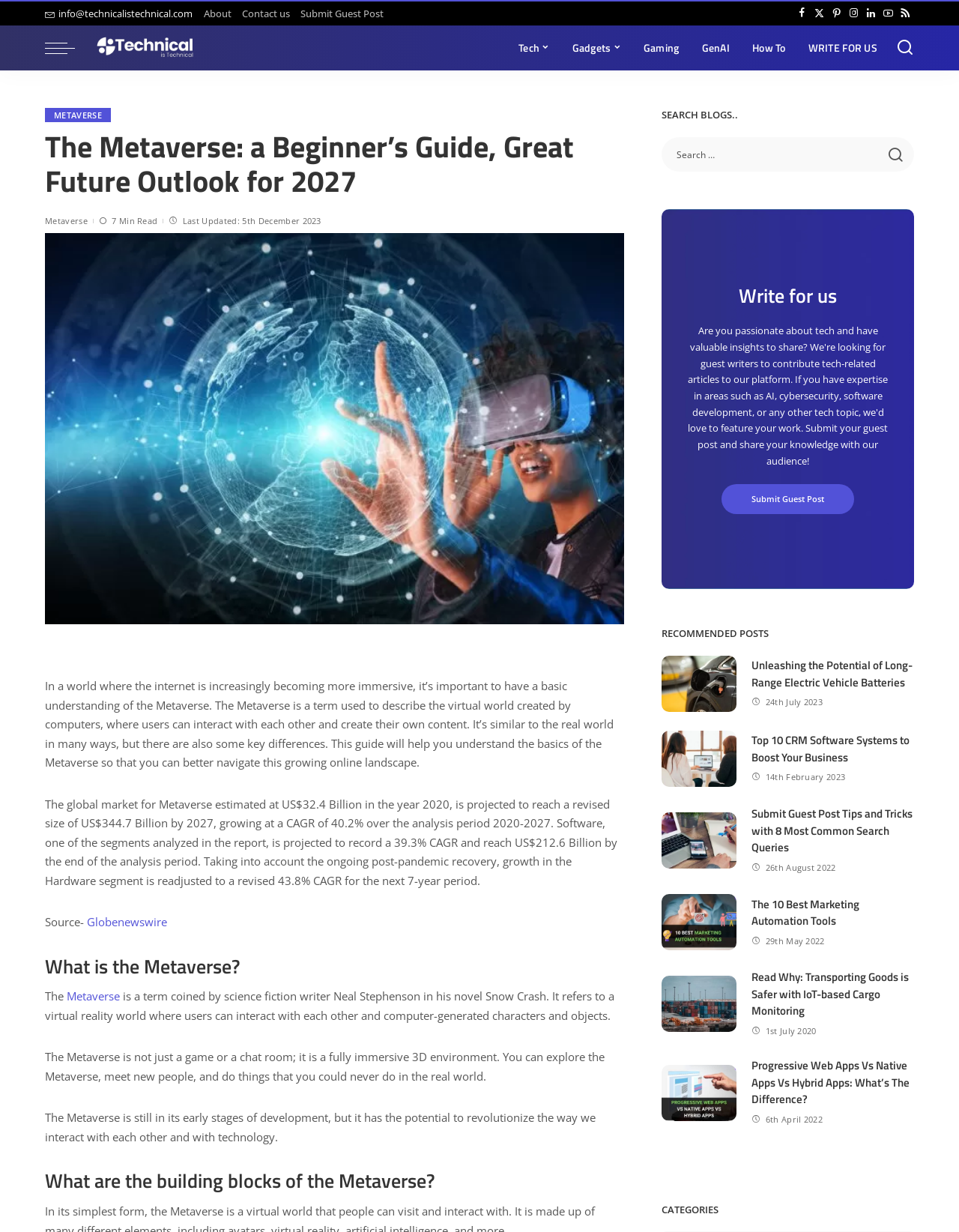What is the projected market size of the Metaverse by 2027?
Using the information from the image, give a concise answer in one word or a short phrase.

US$344.7 Billion